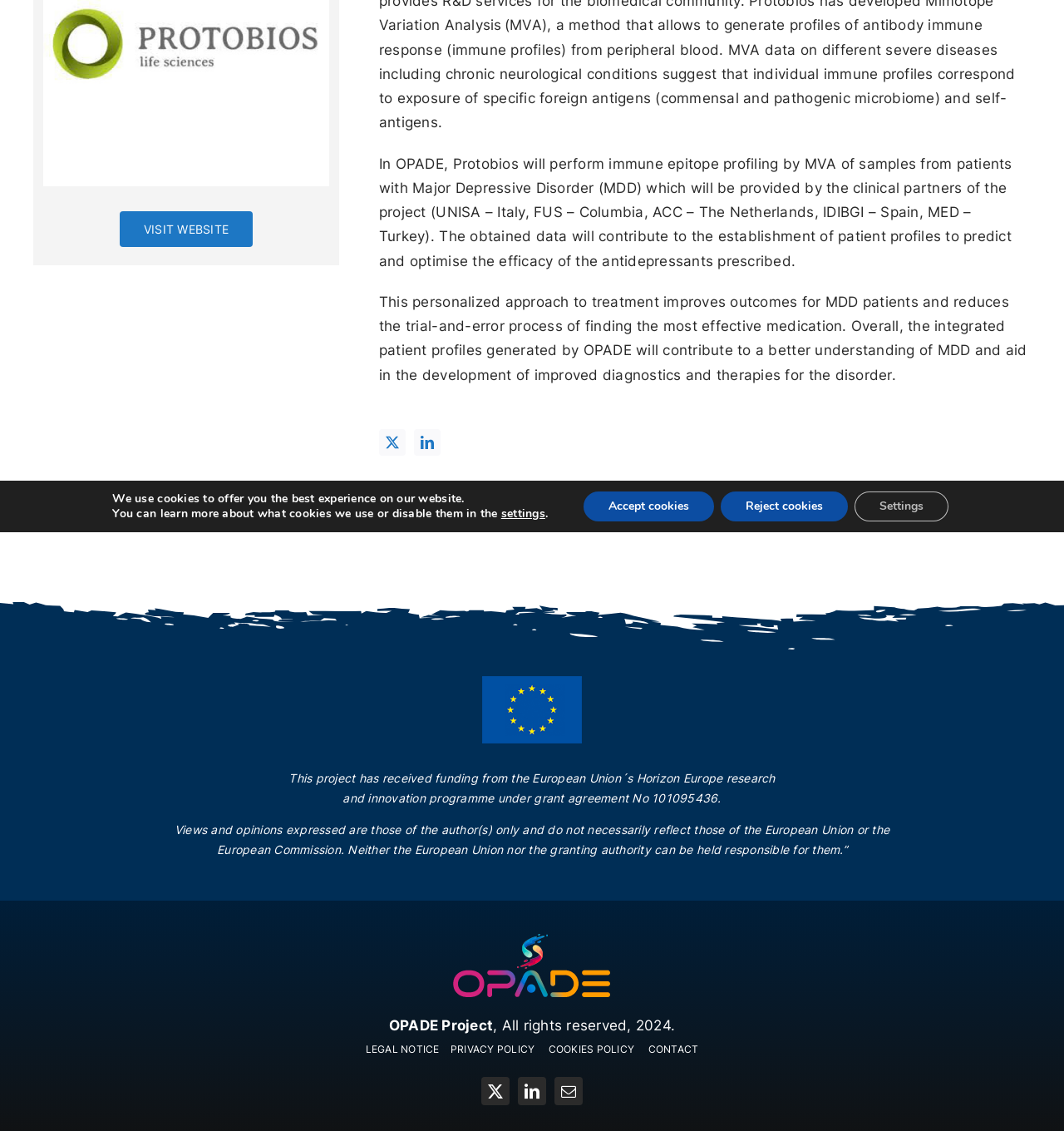Using the provided description: "settings", find the bounding box coordinates of the corresponding UI element. The output should be four float numbers between 0 and 1, in the format [left, top, right, bottom].

[0.471, 0.448, 0.512, 0.461]